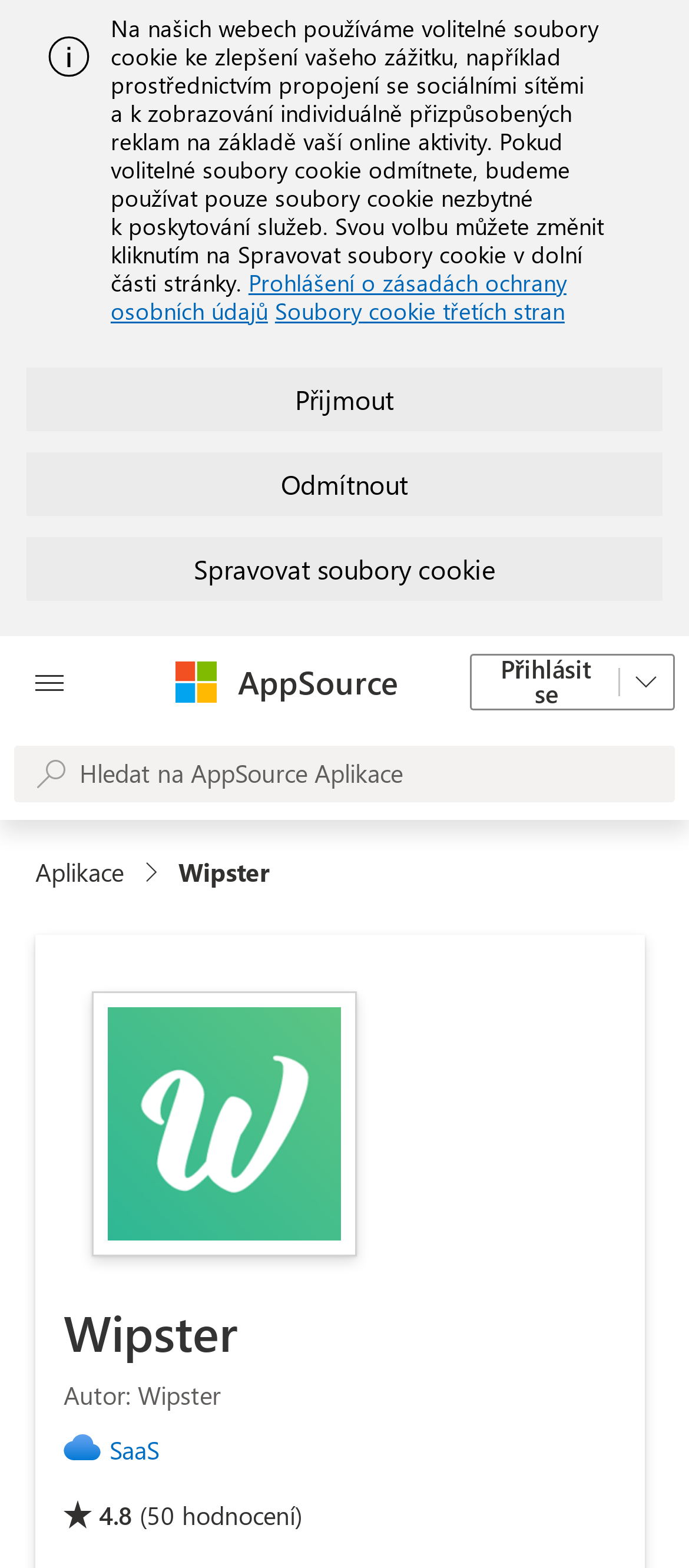Determine the bounding box coordinates of the clickable element to complete this instruction: "Click the Wipster image". Provide the coordinates in the format of four float numbers between 0 and 1, [left, top, right, bottom].

[0.156, 0.642, 0.495, 0.791]